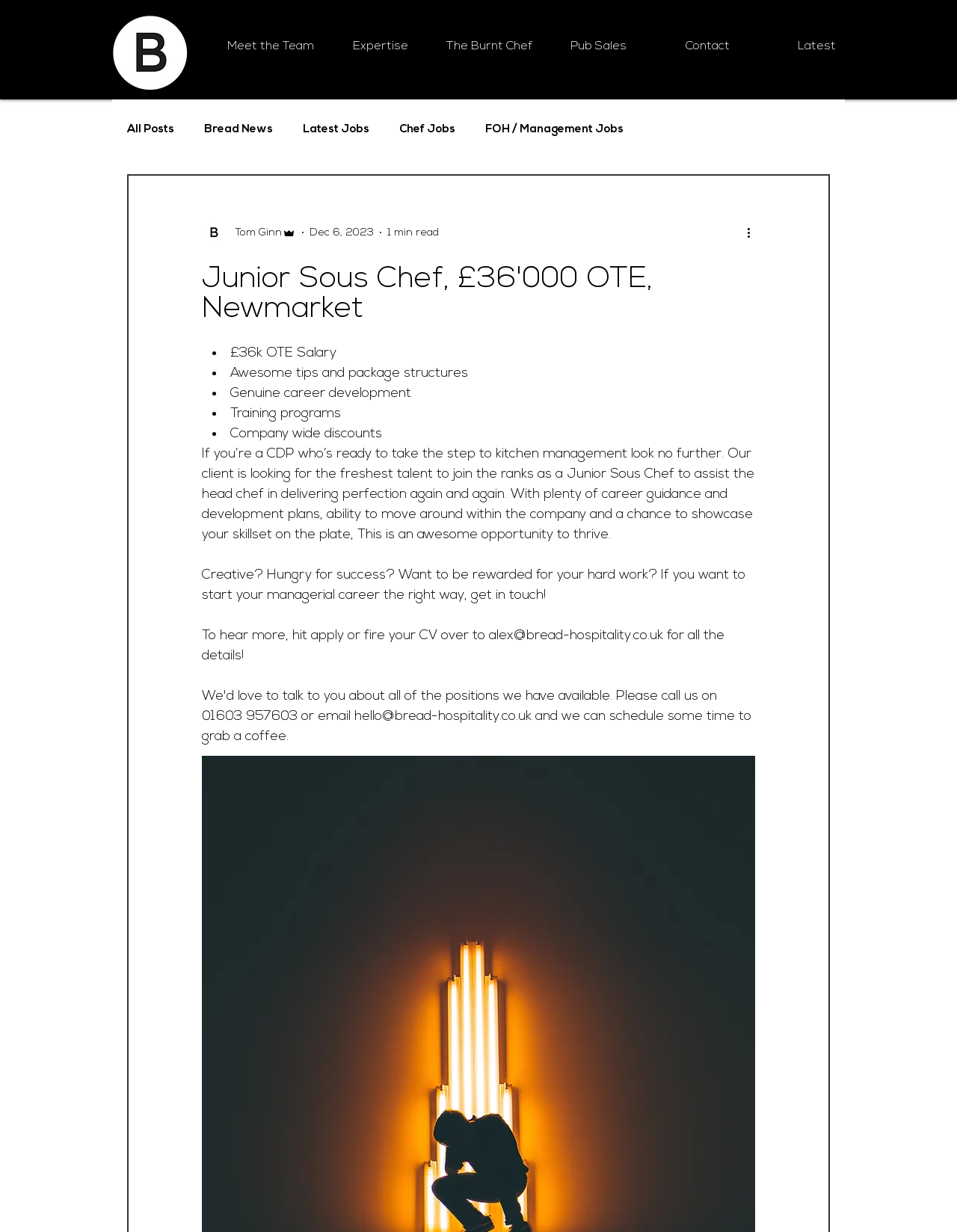Find the bounding box coordinates for the area that should be clicked to accomplish the instruction: "Click the 'alex@bread-hospitality.co.uk' email link".

[0.511, 0.51, 0.693, 0.522]